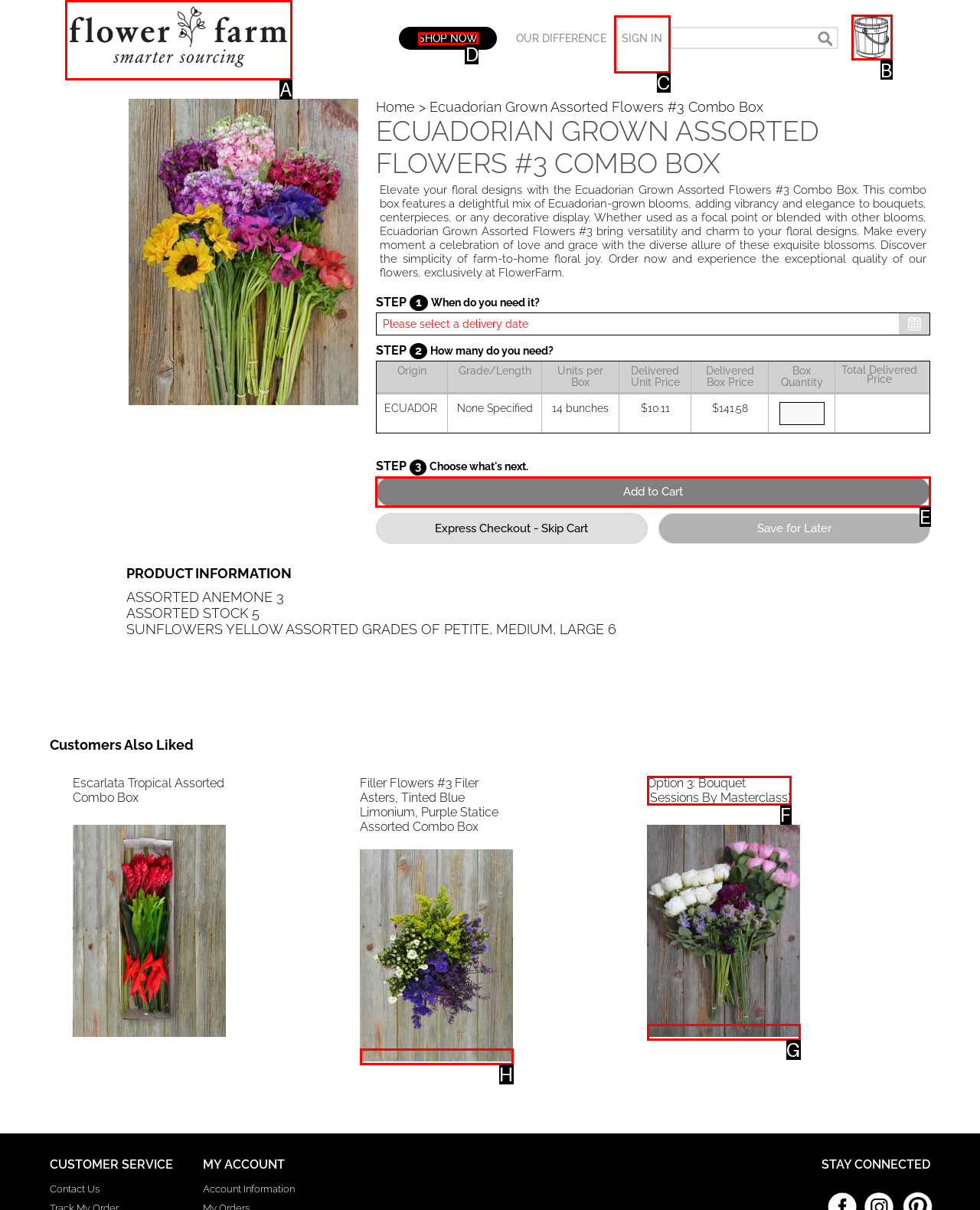Identify which lettered option completes the task: Click the 'SHOP NOW' button. Provide the letter of the correct choice.

D